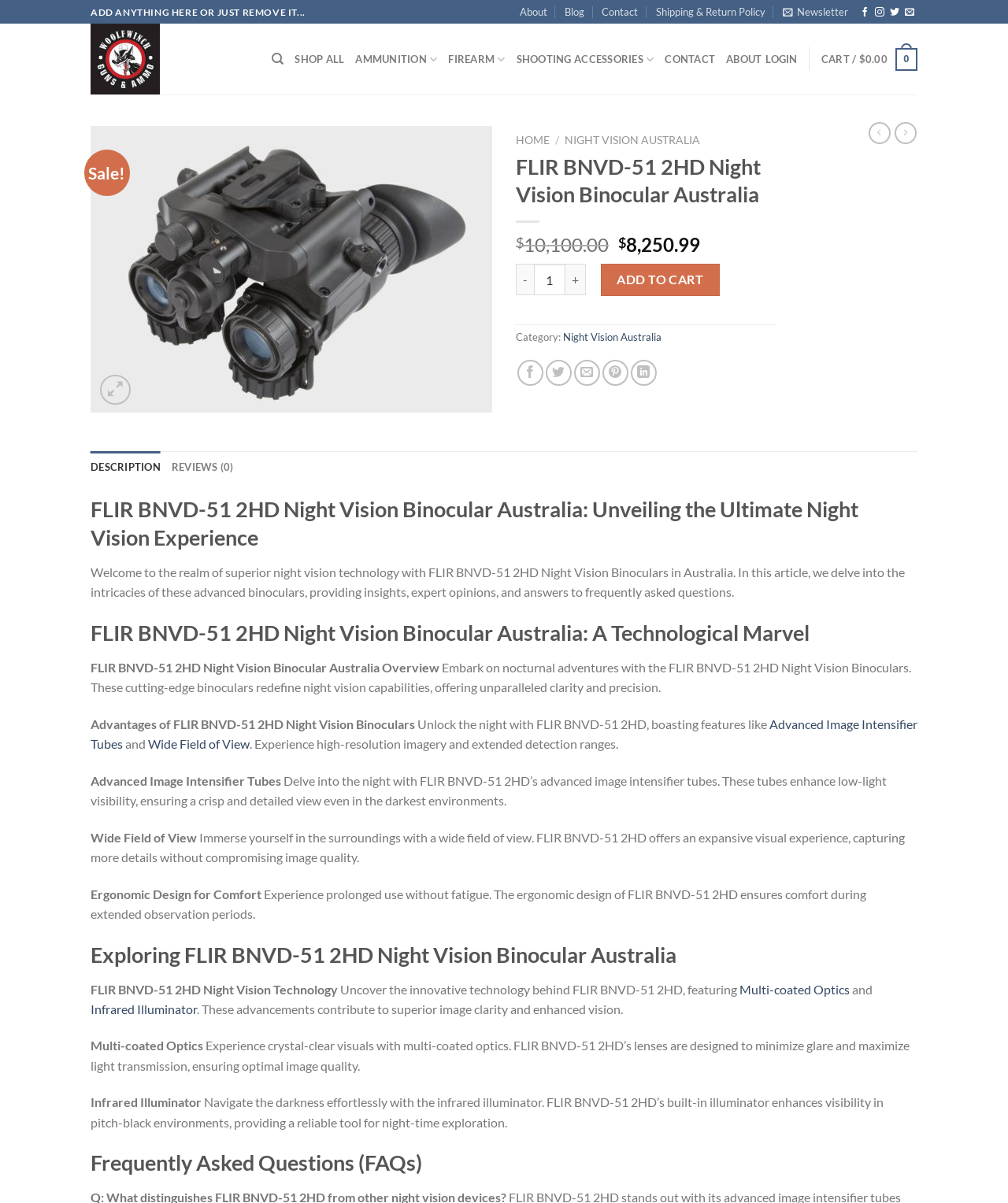What is the category of the product?
Please respond to the question with a detailed and informative answer.

I found the category by looking at the link element with the text 'Night Vision Australia' which is located below the product details.